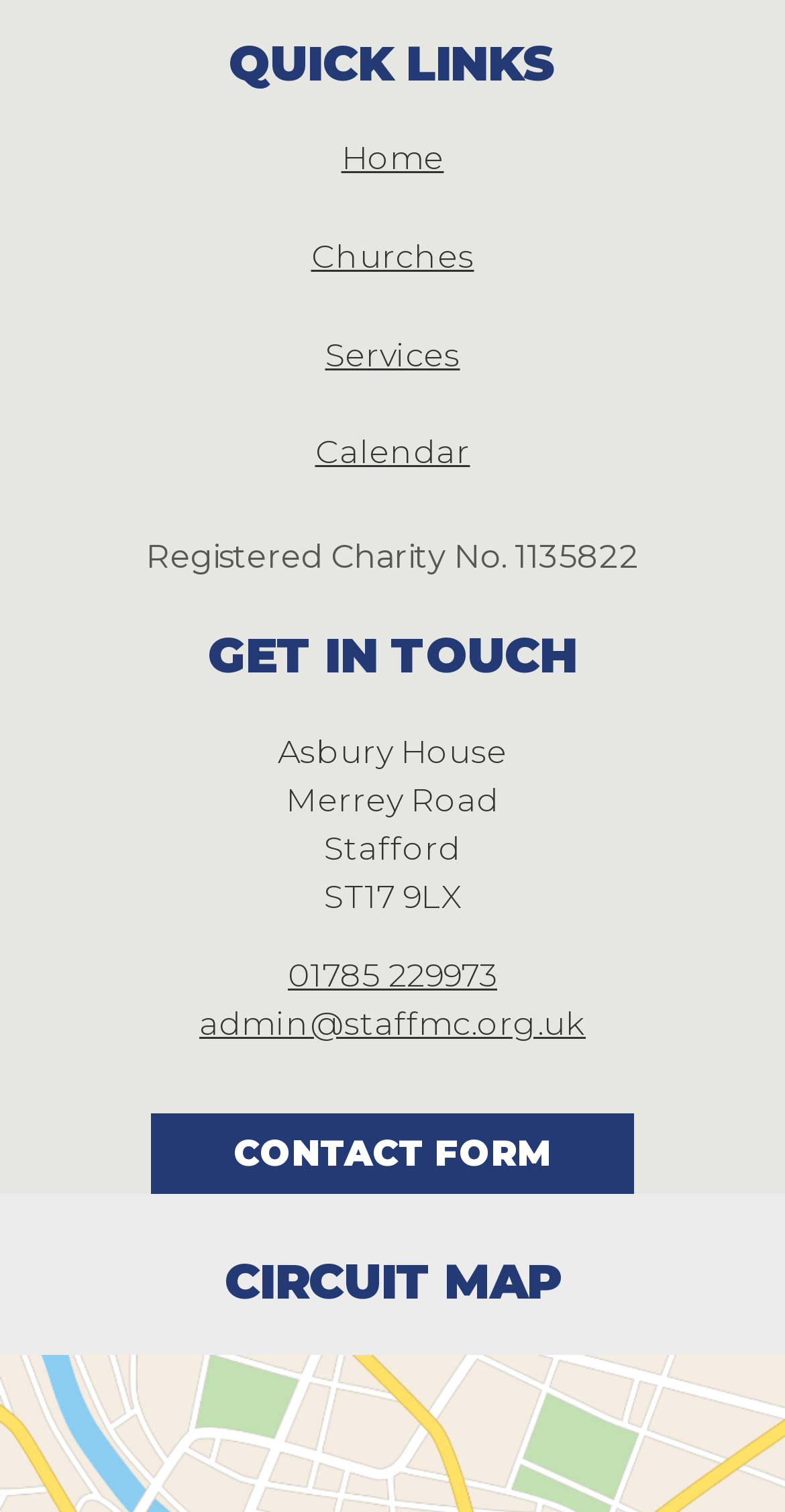What is the phone number of the contact?
Based on the image, answer the question with as much detail as possible.

I found a link element with ID 236 that contains the text '01785 229973', which is likely the phone number of the contact.